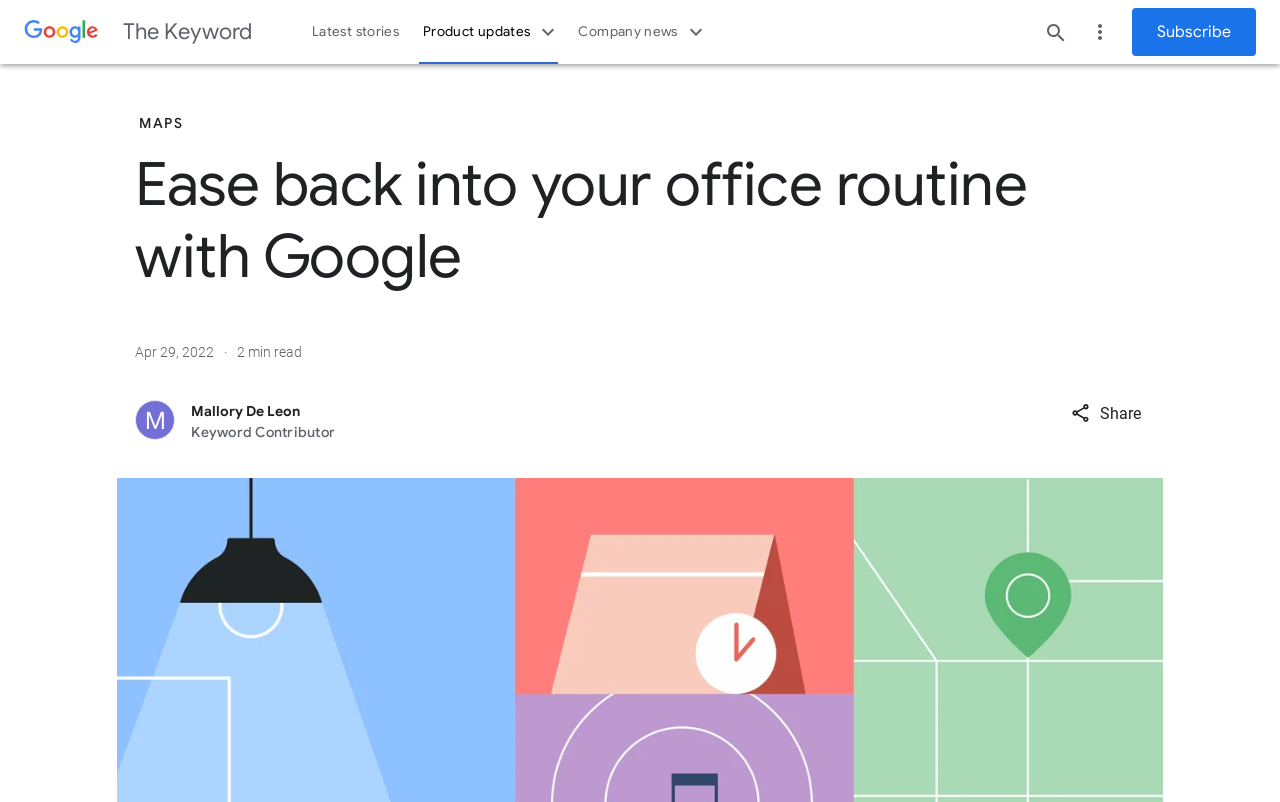Your task is to find and give the main heading text of the webpage.

Ease back into your office routine with Google